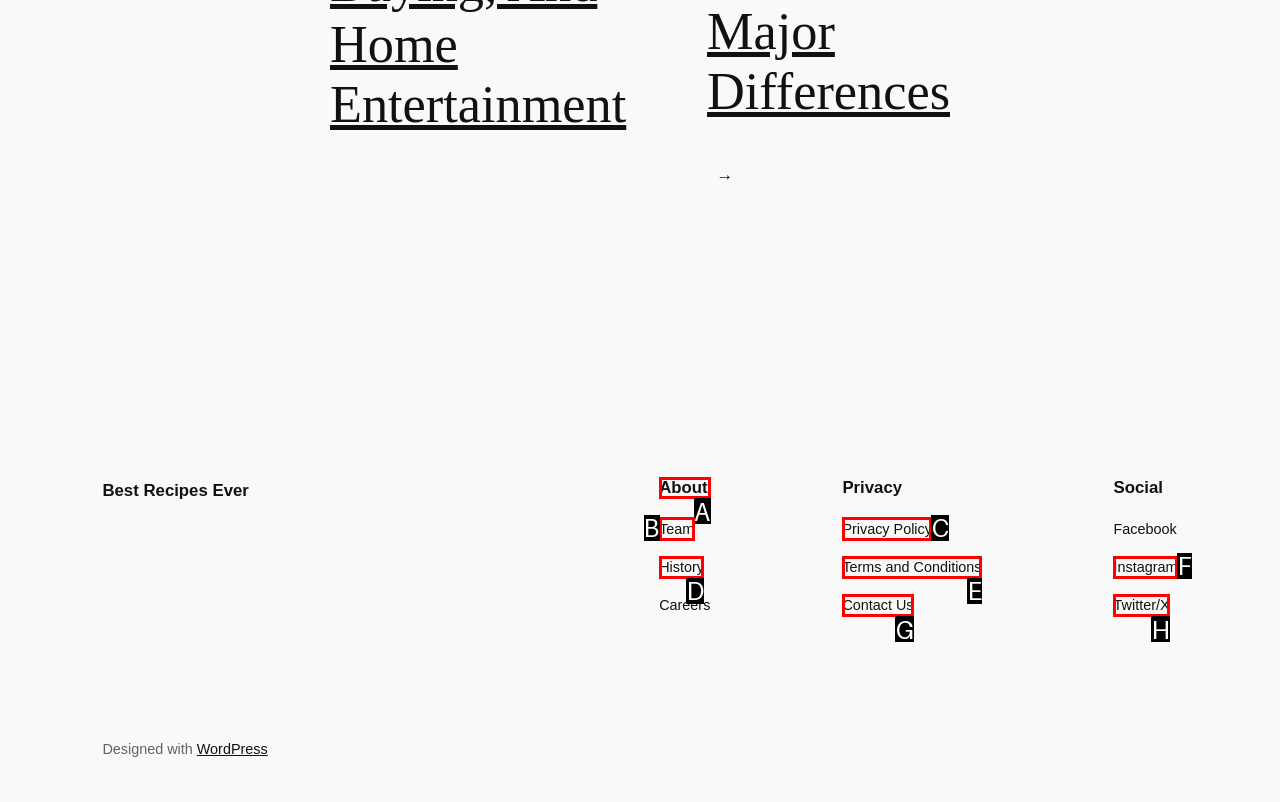Indicate which HTML element you need to click to complete the task: go to About page. Provide the letter of the selected option directly.

A